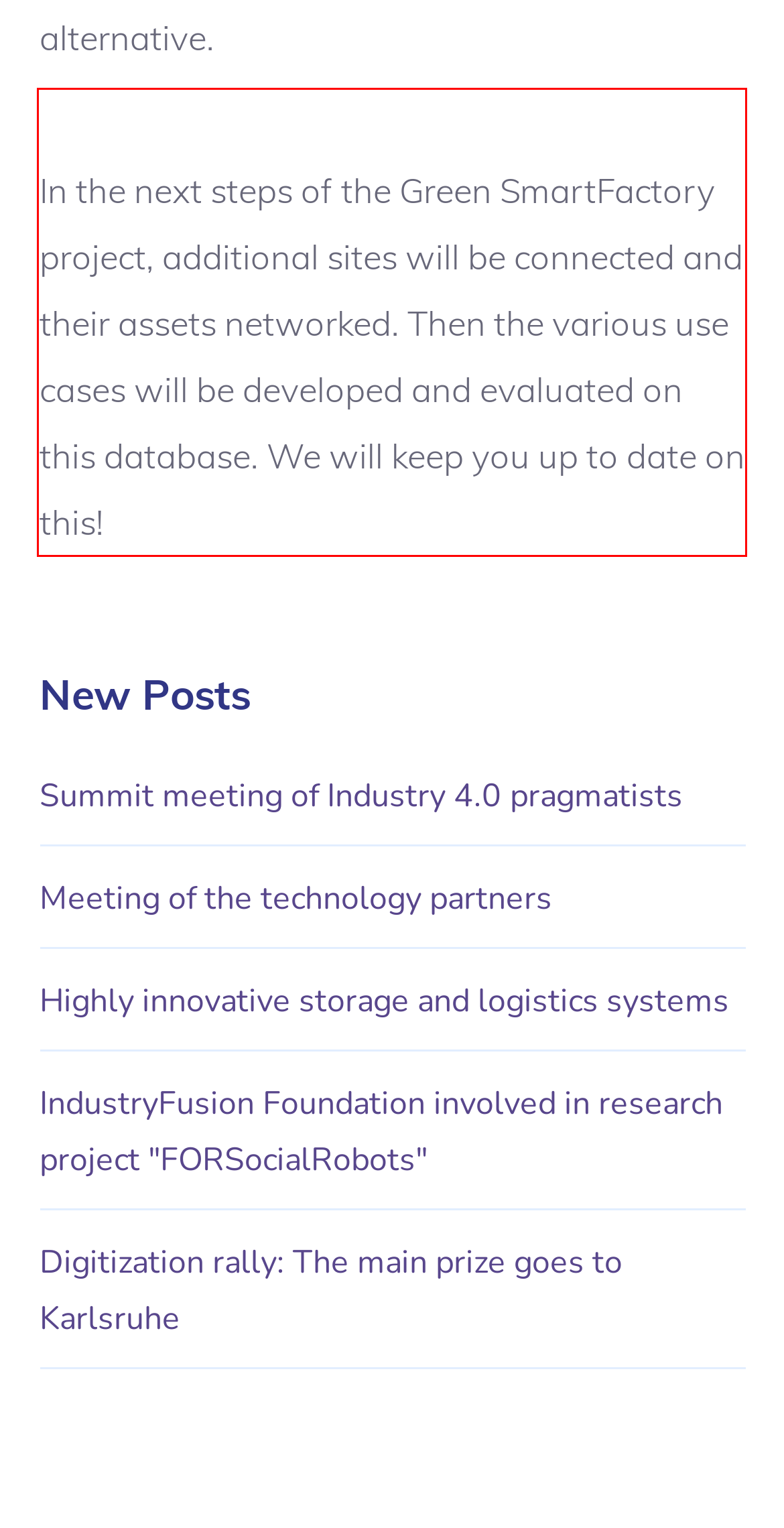You are looking at a screenshot of a webpage with a red rectangle bounding box. Use OCR to identify and extract the text content found inside this red bounding box.

In the next steps of the Green SmartFactory project, additional sites will be connected and their assets networked. Then the various use cases will be developed and evaluated on this database. We will keep you up to date on this!